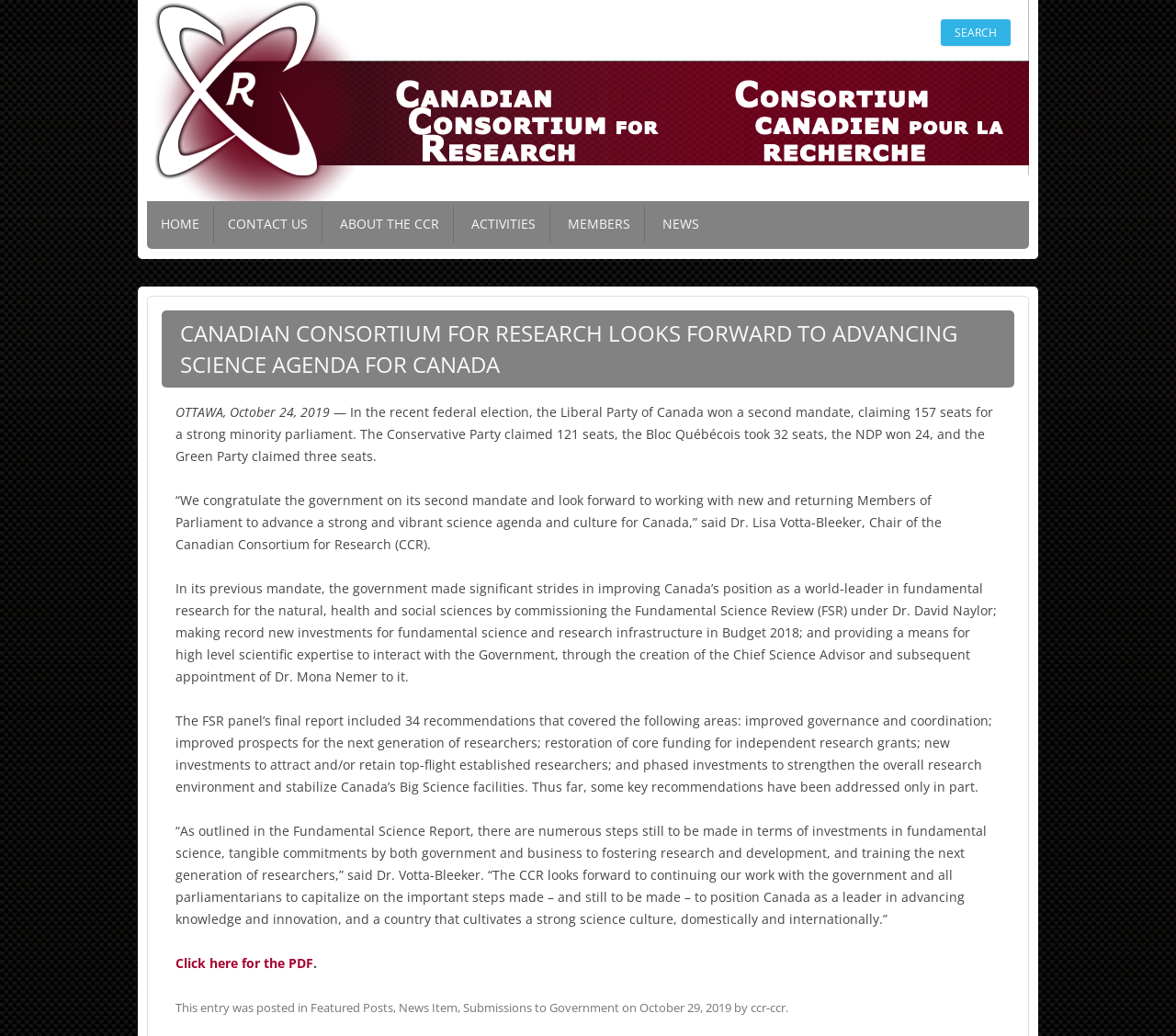Please provide the bounding box coordinates for the element that needs to be clicked to perform the instruction: "Click on the 'Click here for the PDF' link". The coordinates must consist of four float numbers between 0 and 1, formatted as [left, top, right, bottom].

[0.149, 0.921, 0.266, 0.938]